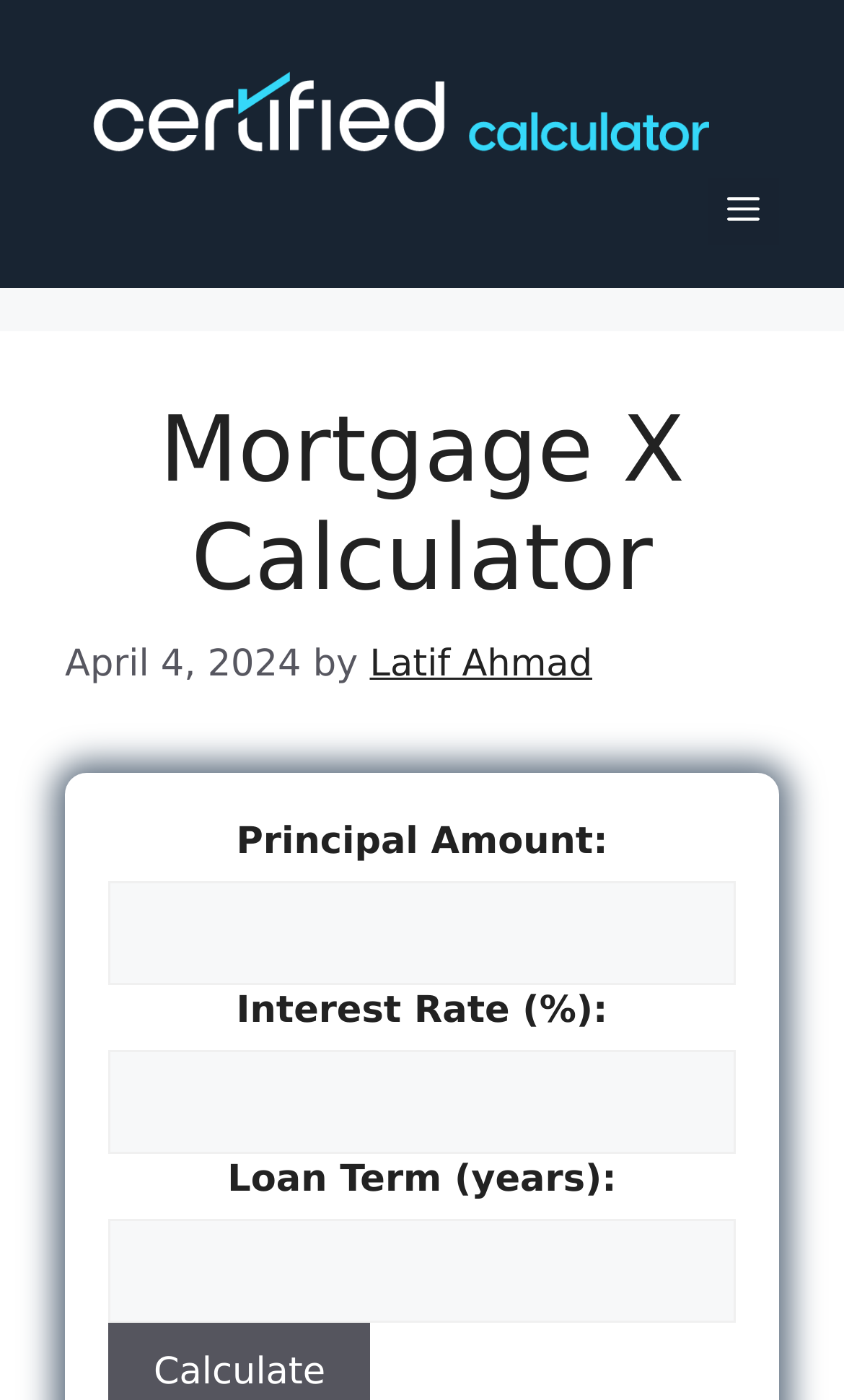Create an elaborate caption for the webpage.

The webpage is a mortgage calculator tool provided by Mortgage X. At the top, there is a banner that spans the entire width of the page, containing a link to the "Certified Calculator" and an image with the same name. Below the banner, there is a navigation menu on the right side, which can be toggled by a button labeled "Menu".

The main content of the page is divided into two sections. The first section is a header area that contains the title "Mortgage X Calculator" in a large font, along with the current date "April 4, 2024" and the author's name "Latif Ahmad" on the right side.

The second section is a calculator form that takes up most of the page. The form consists of three input fields: "Principal Amount", "Interest Rate (%)", and "Loan Term (years)". Each field has a label and a spin button to input the values. The input fields are arranged vertically, with the "Principal Amount" field at the top, followed by the "Interest Rate (%)" field, and then the "Loan Term (years)" field at the bottom.